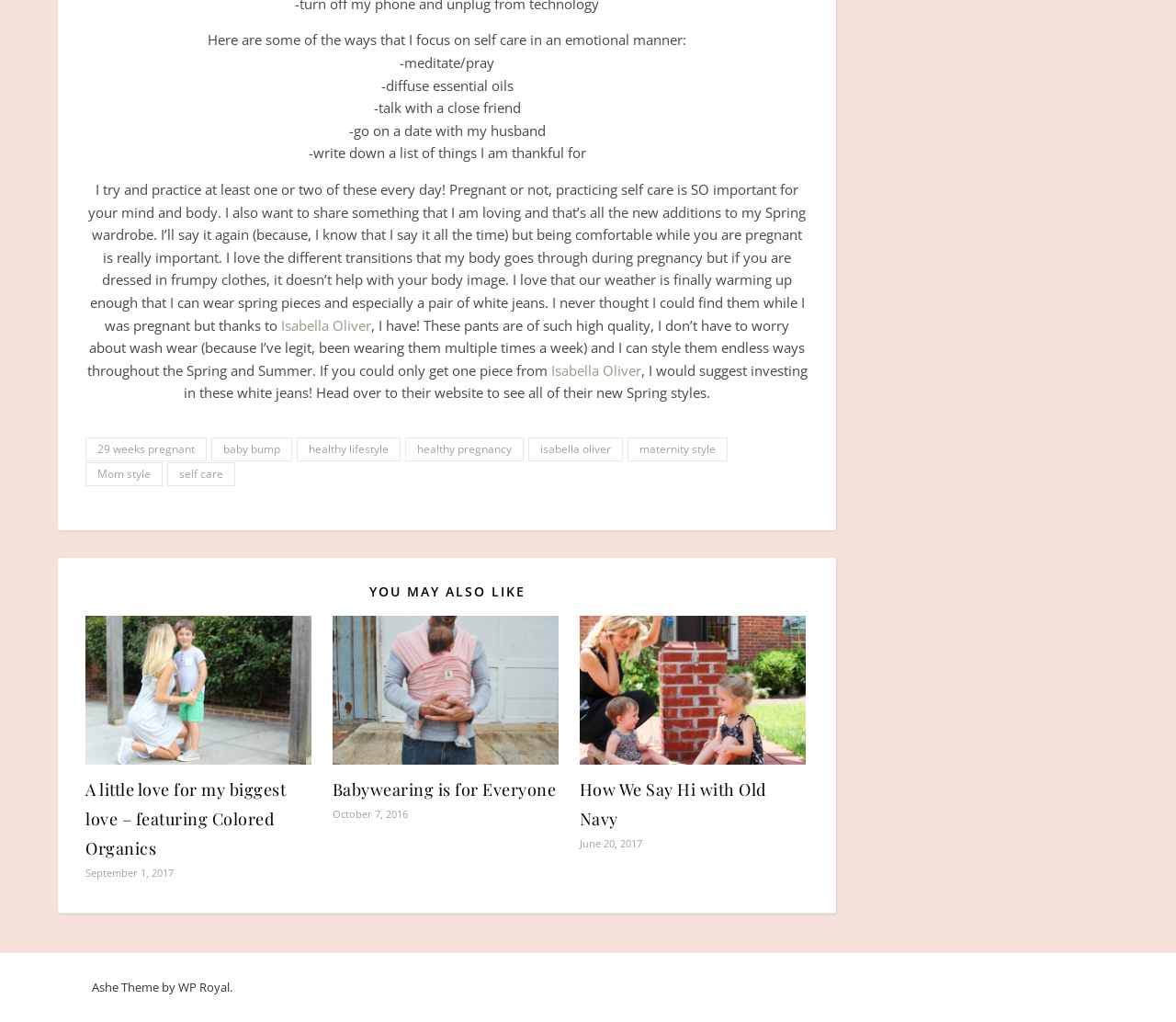What is the brand of white jeans mentioned?
Please answer the question with a detailed and comprehensive explanation.

The author mentions that they have found a pair of high-quality white jeans from Isabella Oliver, which they can style in many ways throughout the spring and summer.